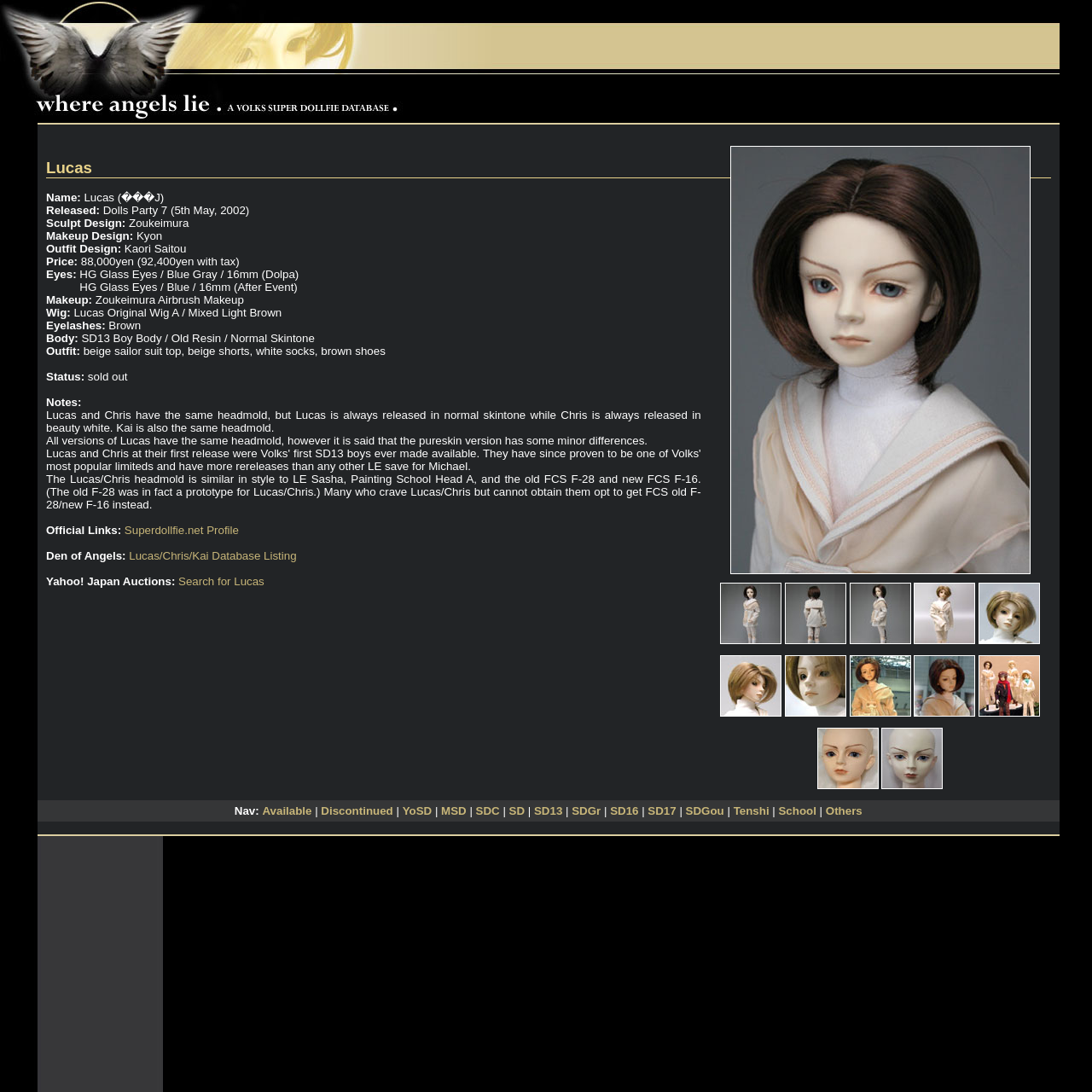Could you please study the image and provide a detailed answer to the question:
What is the status of the doll?

The status of the doll is mentioned in the StaticText 'Status:' section, which says 'sold out'.